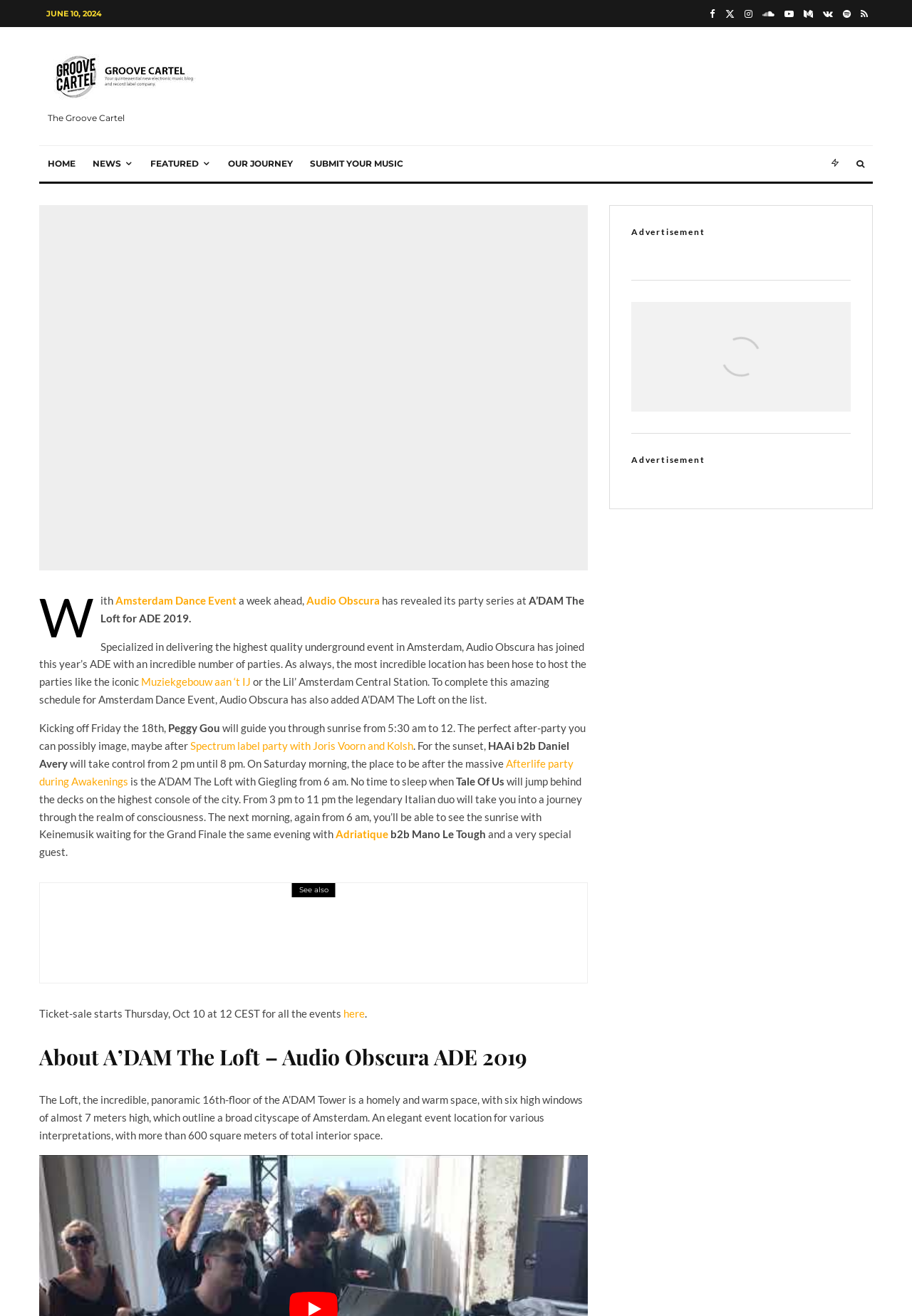Identify the bounding box coordinates for the region of the element that should be clicked to carry out the instruction: "Read the news about Audio Obscura returns at A'DAM The Loft for ADE 2019". The bounding box coordinates should be four float numbers between 0 and 1, i.e., [left, top, right, bottom].

[0.066, 0.27, 0.621, 0.321]